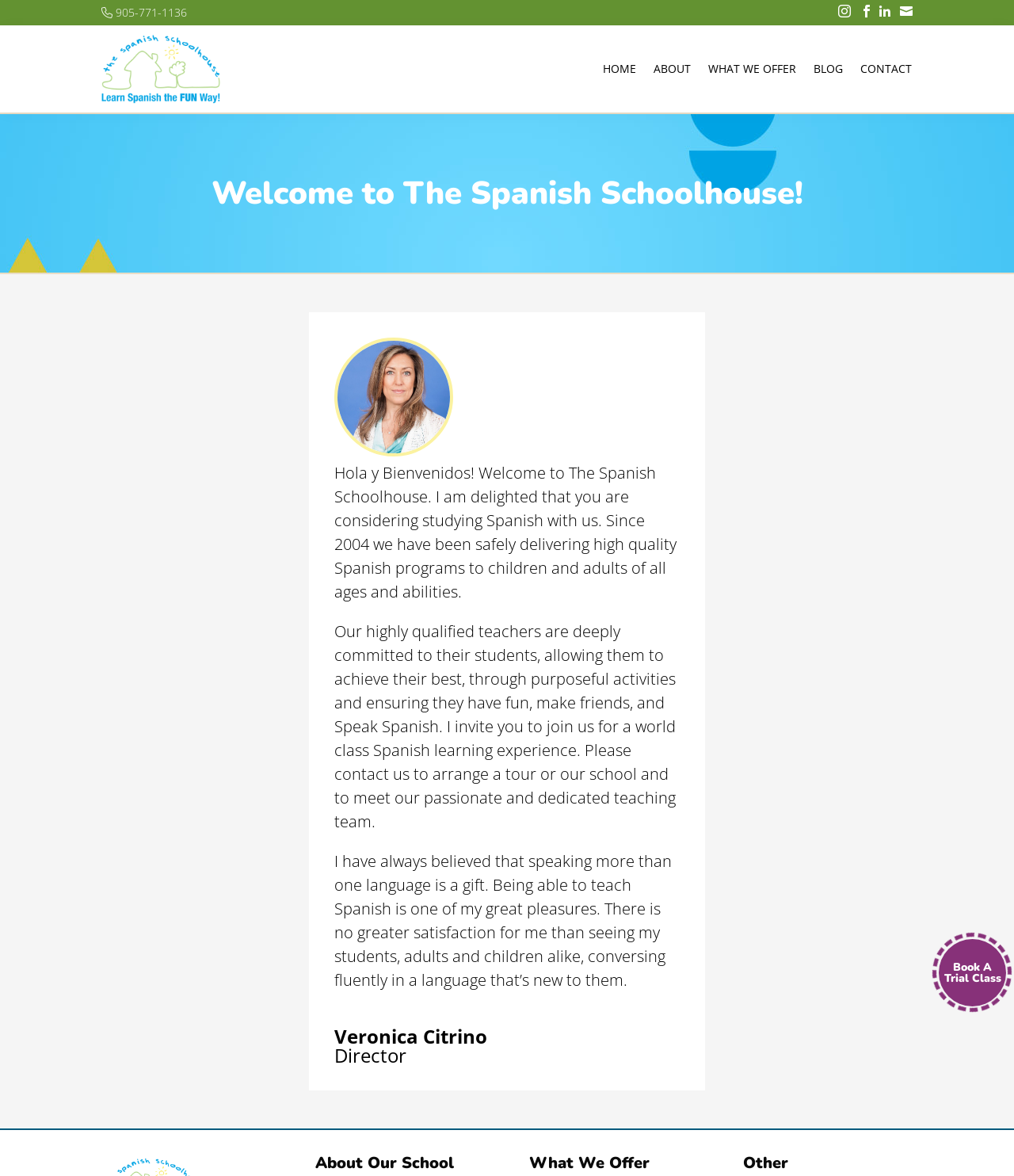Provide the bounding box coordinates for the area that should be clicked to complete the instruction: "Read the message from the director".

[0.33, 0.393, 0.667, 0.512]